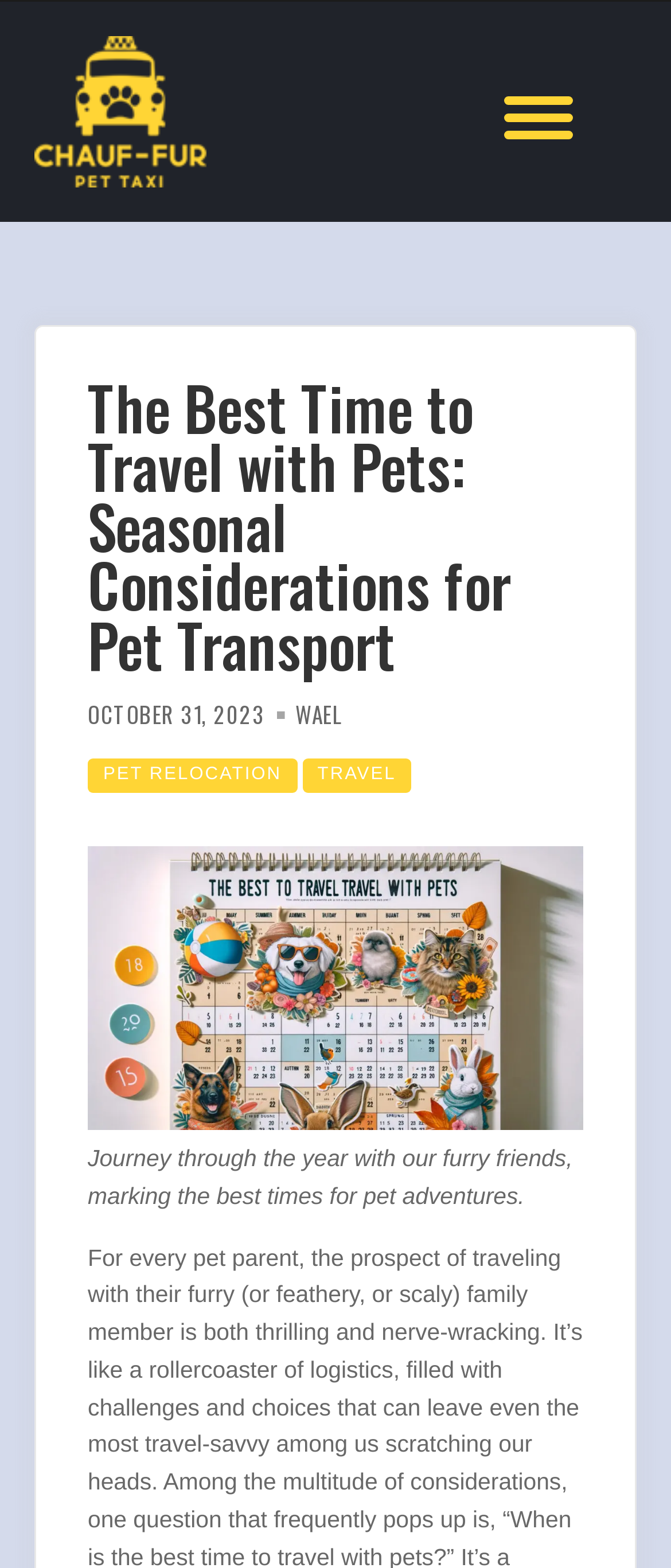Determine the main headline of the webpage and provide its text.

The Best Time to Travel with Pets: Seasonal Considerations for Pet Transport